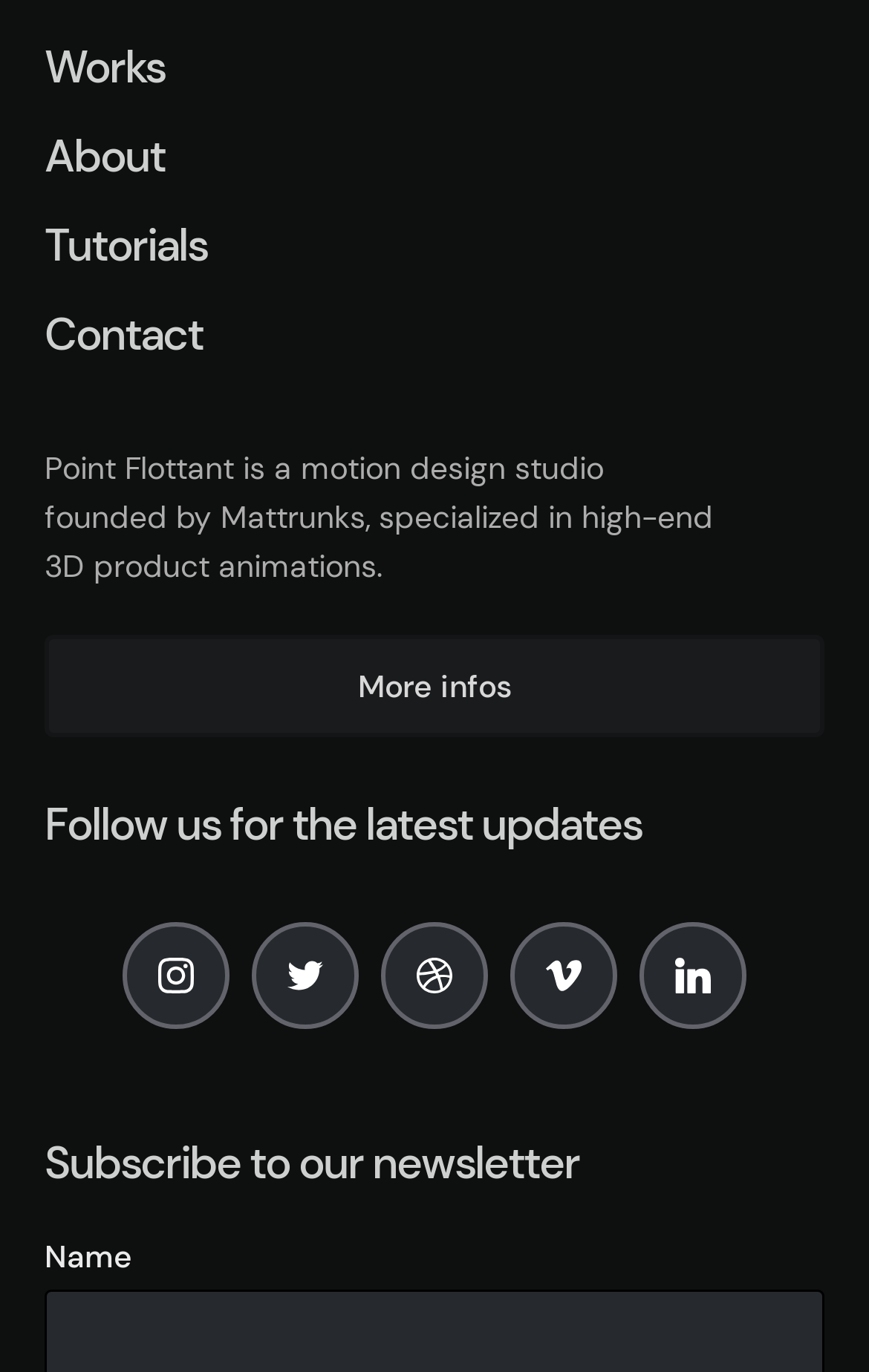Can you find the bounding box coordinates for the element to click on to achieve the instruction: "Subscribe to the newsletter"?

[0.051, 0.826, 0.667, 0.869]